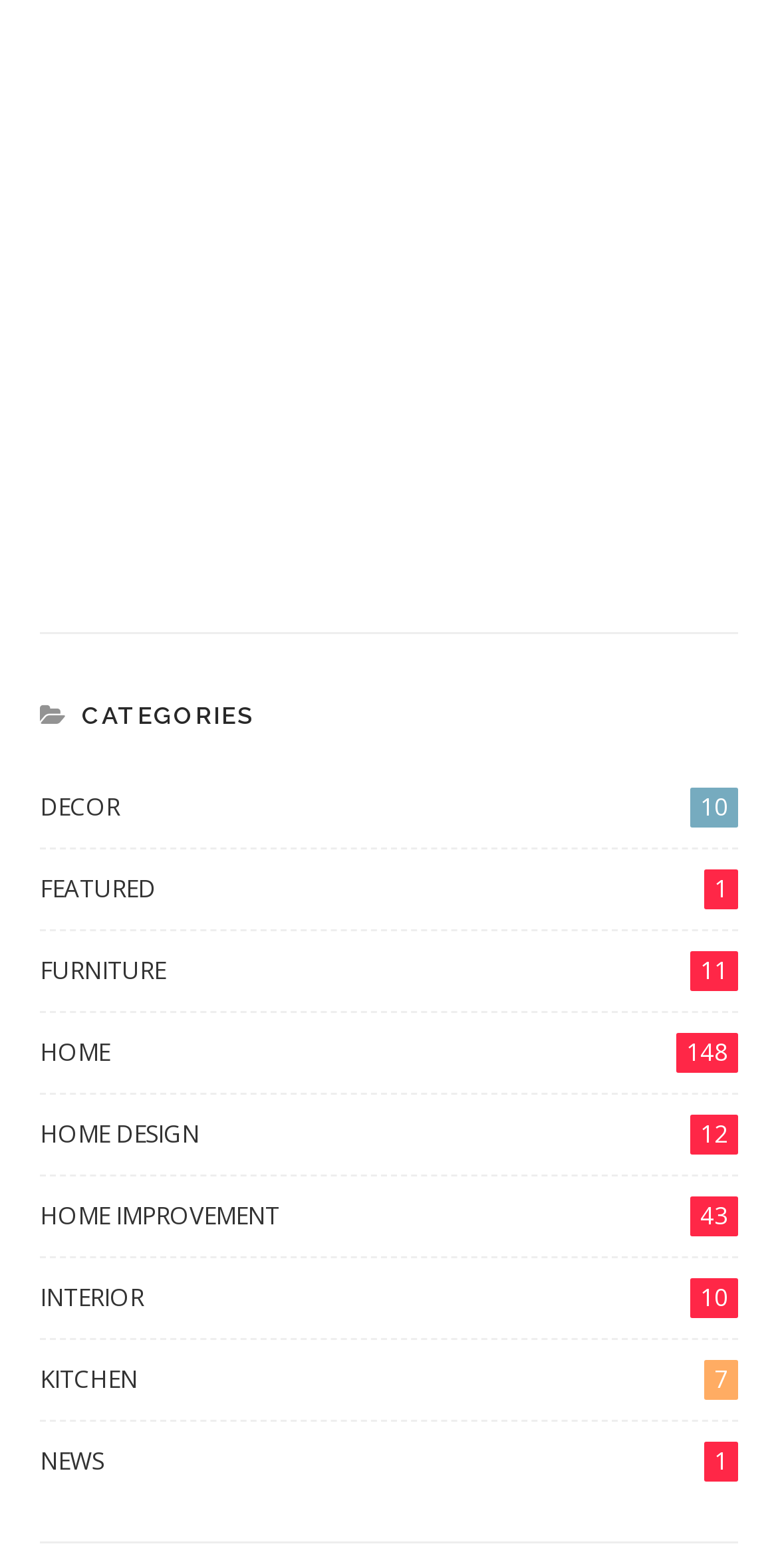Find the bounding box coordinates for the HTML element described in this sentence: "Home Design12". Provide the coordinates as four float numbers between 0 and 1, in the format [left, top, right, bottom].

[0.051, 0.711, 0.949, 0.75]